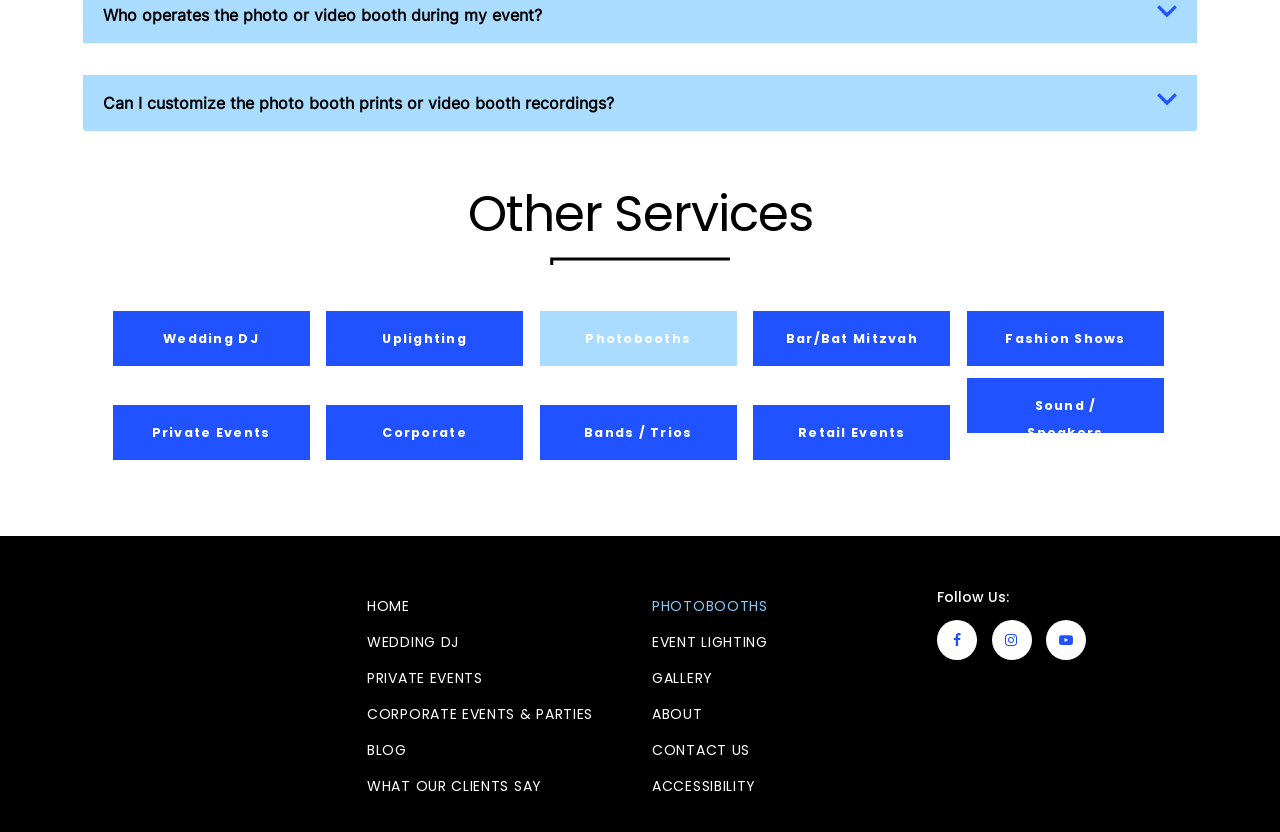What type of events does this company cater to?
Look at the webpage screenshot and answer the question with a detailed explanation.

Based on the links provided, it can be inferred that this company caters to various types of events including Weddings, Corporate events, Private events, and Retail events, among others.